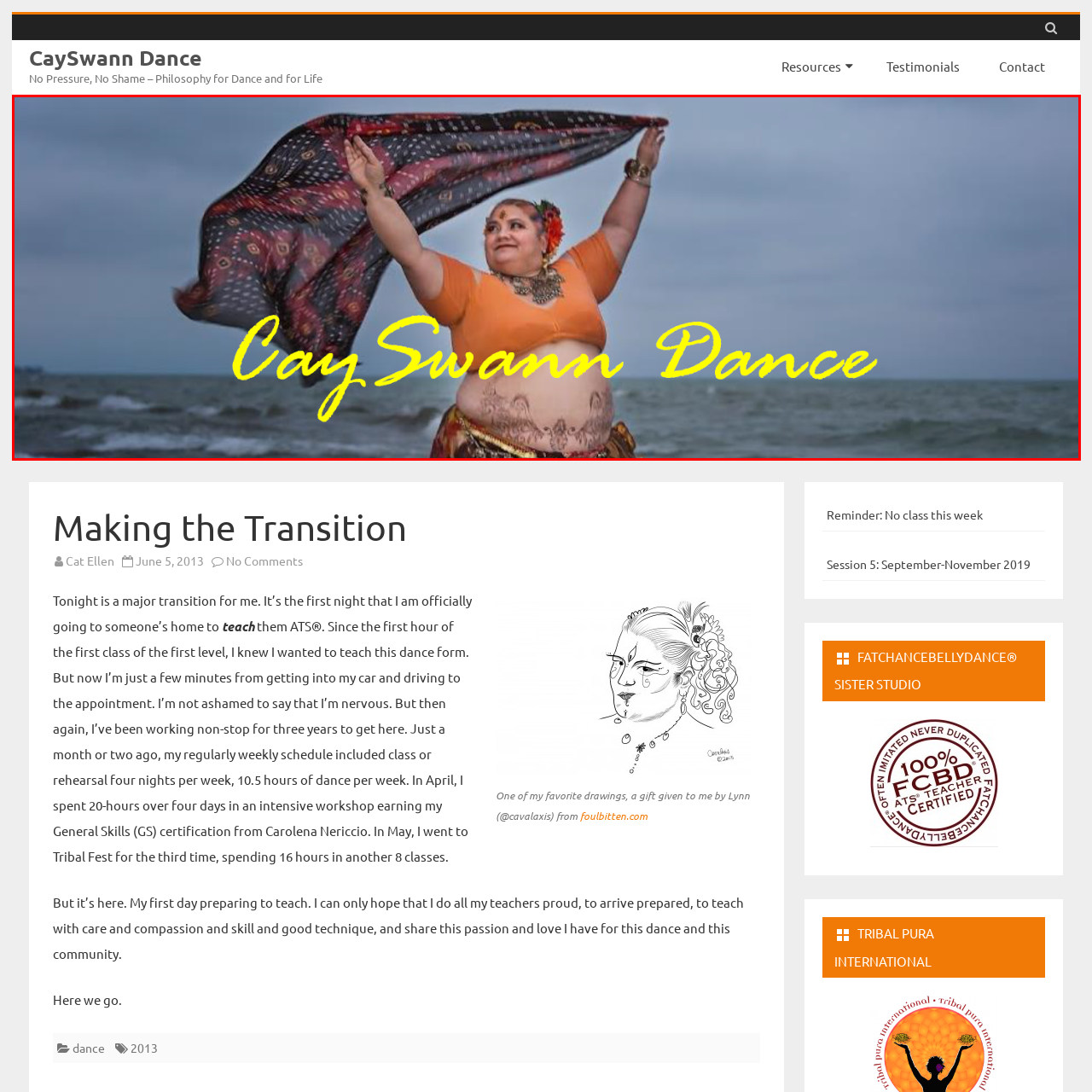What is written at the bottom of the image?
Look closely at the image marked with a red bounding box and answer the question with as much detail as possible, drawing from the image.

The text 'CaySwann Dance' is artistically integrated at the bottom of the image, emphasizing the dance's identity and the spirit of community and artistry celebrated within this practice.